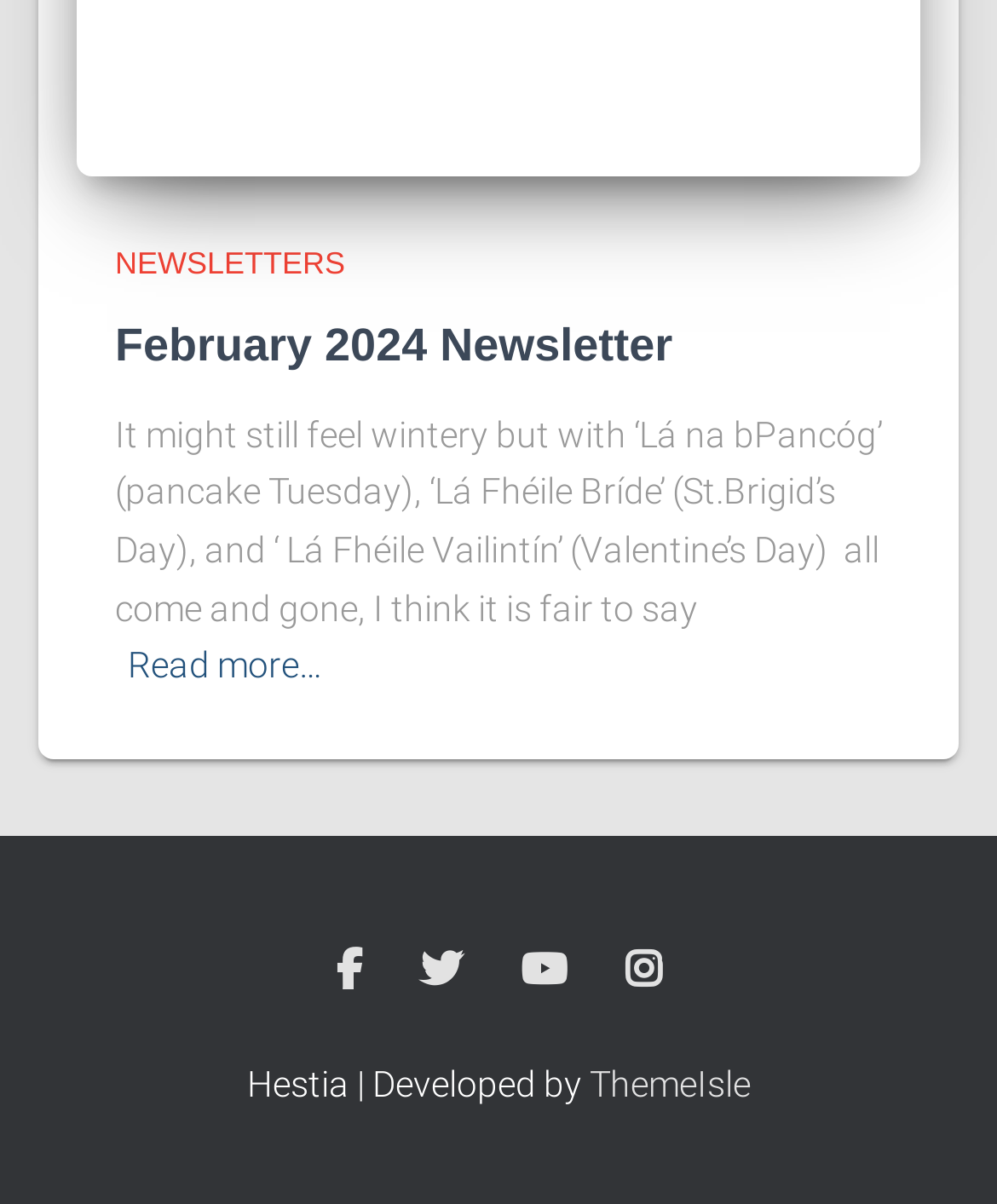Carefully examine the image and provide an in-depth answer to the question: What is the developer of the website?

The developer of the website can be found at the bottom of the webpage. The text 'Hestia | Developed by' is followed by a link to 'ThemeIsle', which is the developer of the website.